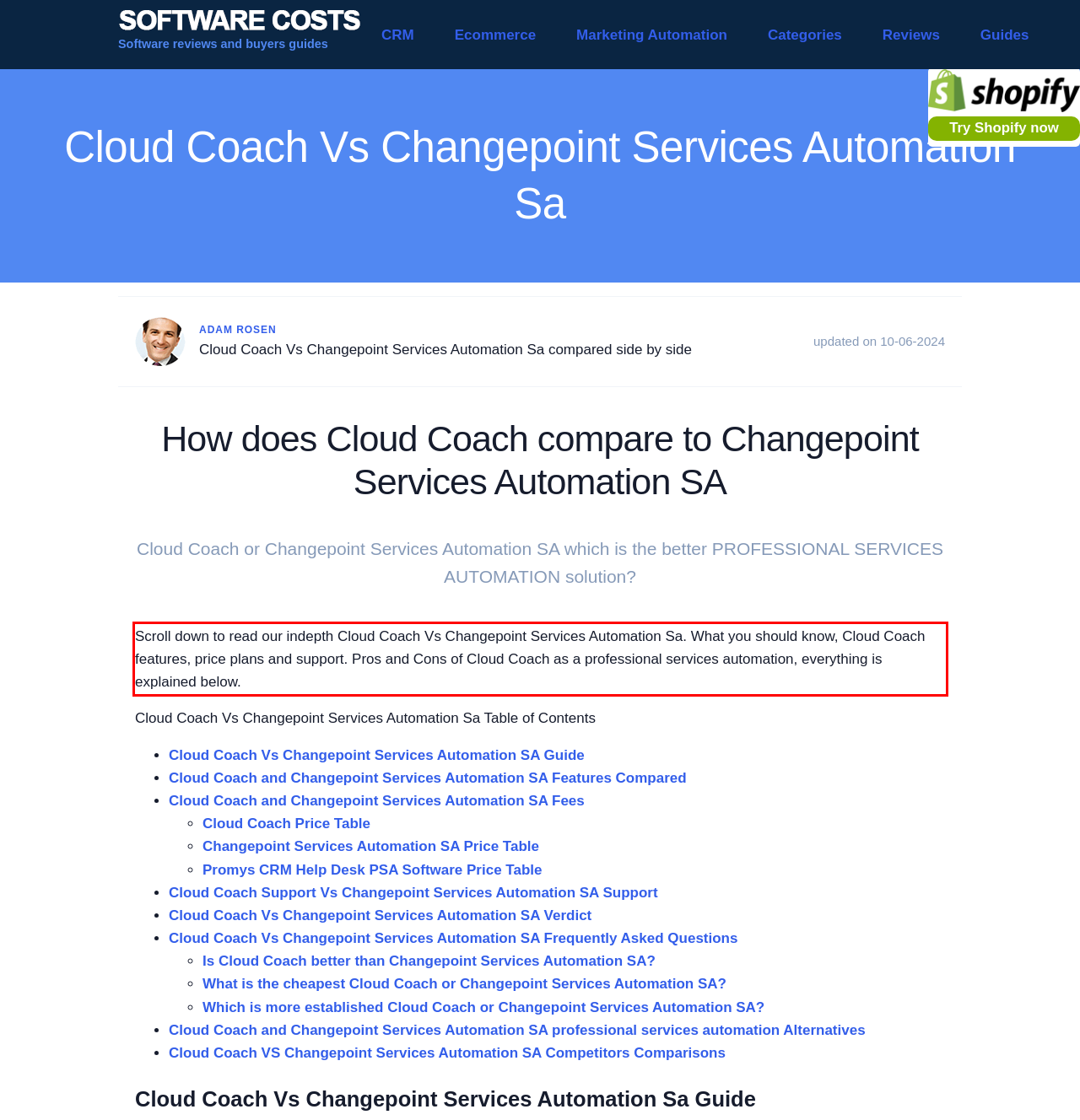You are provided with a screenshot of a webpage featuring a red rectangle bounding box. Extract the text content within this red bounding box using OCR.

Scroll down to read our indepth Cloud Coach Vs Changepoint Services Automation Sa. What you should know, Cloud Coach features, price plans and support. Pros and Cons of Cloud Coach as a professional services automation, everything is explained below.